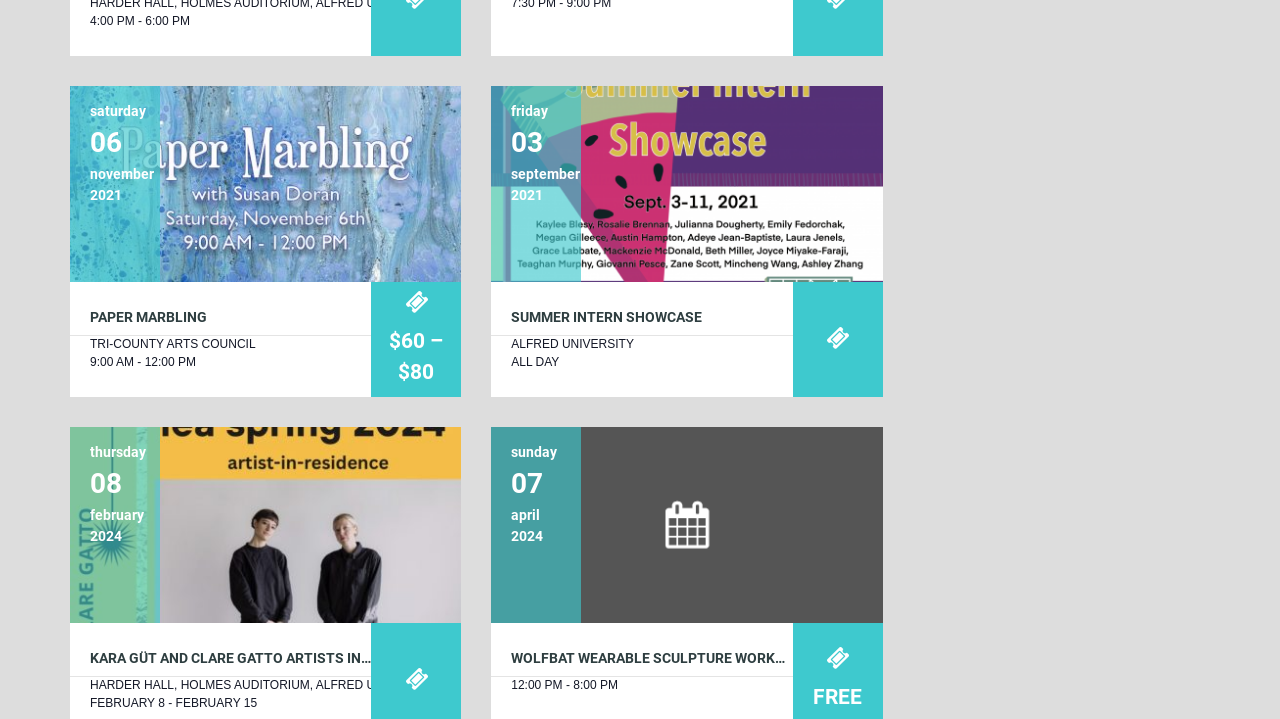Pinpoint the bounding box coordinates of the area that must be clicked to complete this instruction: "Get details of TRI-COUNTY ARTS COUNCIL event".

[0.07, 0.469, 0.2, 0.488]